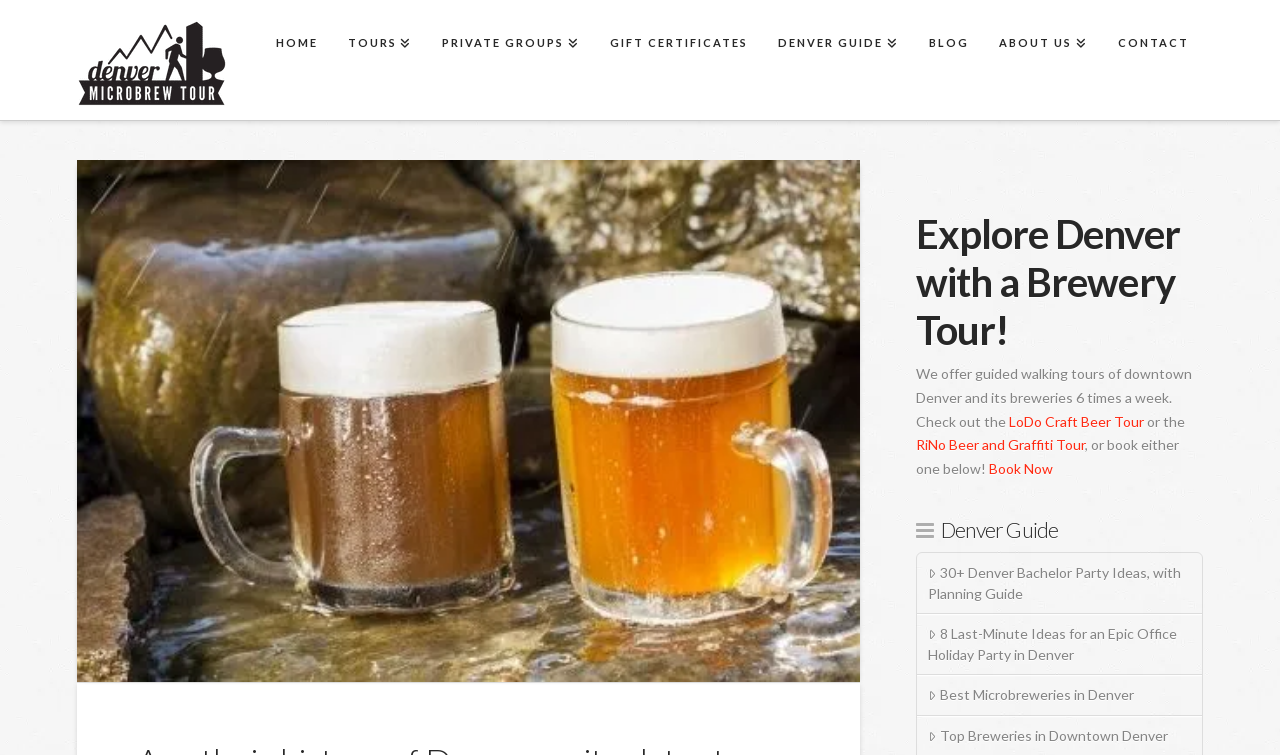Identify the main heading of the webpage and provide its text content.

An ethnic history of Denver, as it relates to drinking